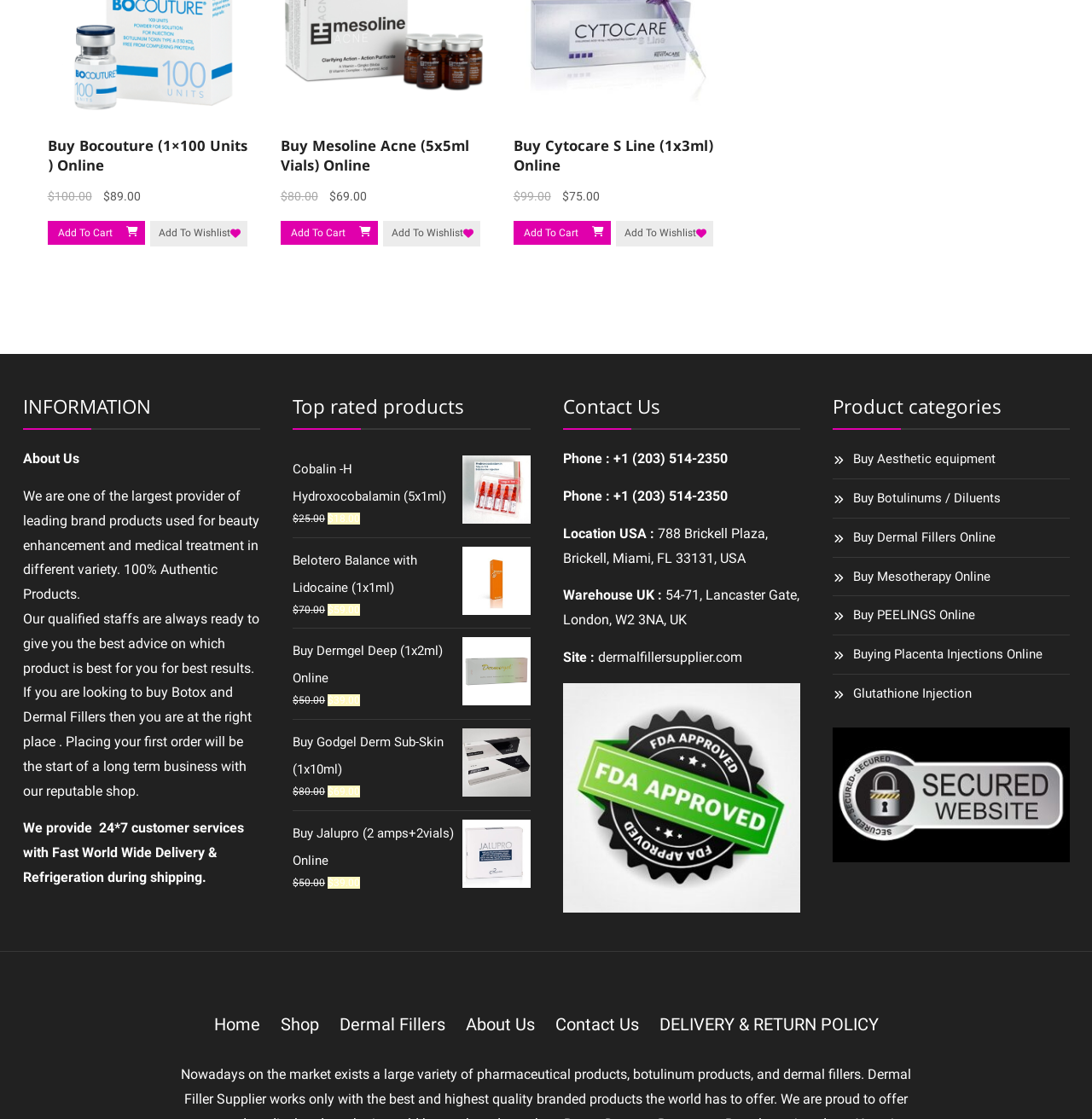Please mark the bounding box coordinates of the area that should be clicked to carry out the instruction: "Visit the Situs Togel website".

None